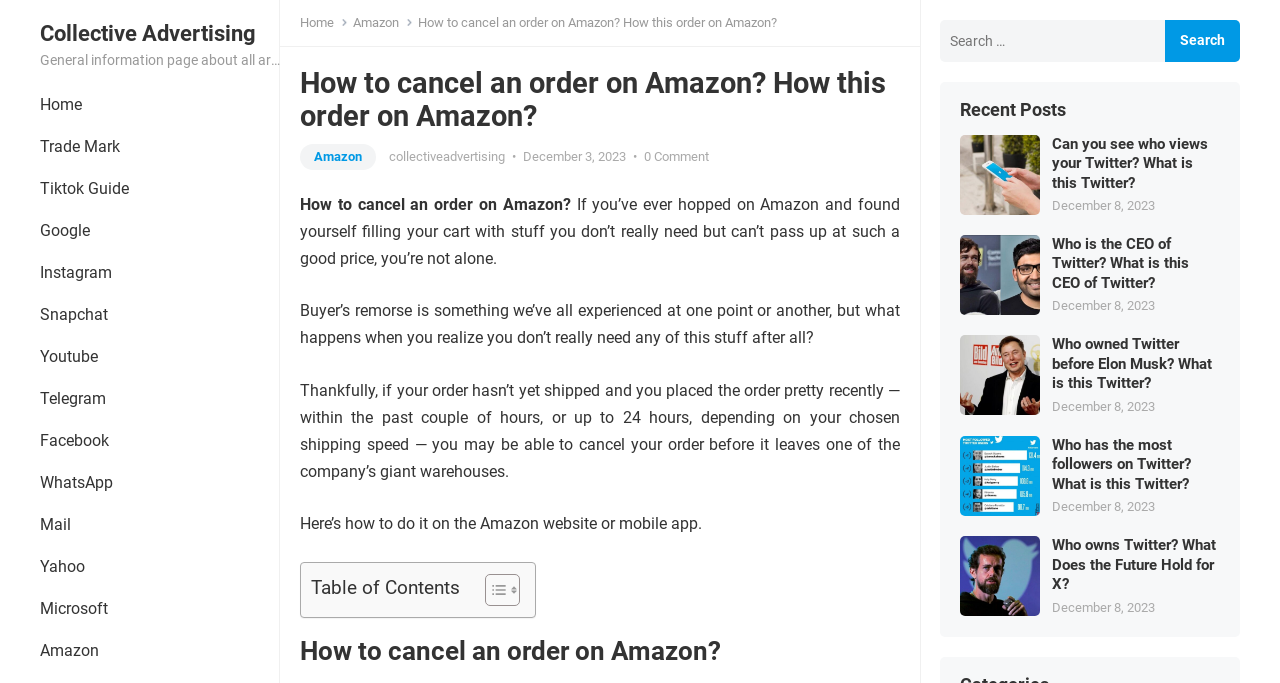Find the bounding box coordinates for the UI element whose description is: "Tiktok Guide". The coordinates should be four float numbers between 0 and 1, in the format [left, top, right, bottom].

[0.016, 0.247, 0.116, 0.308]